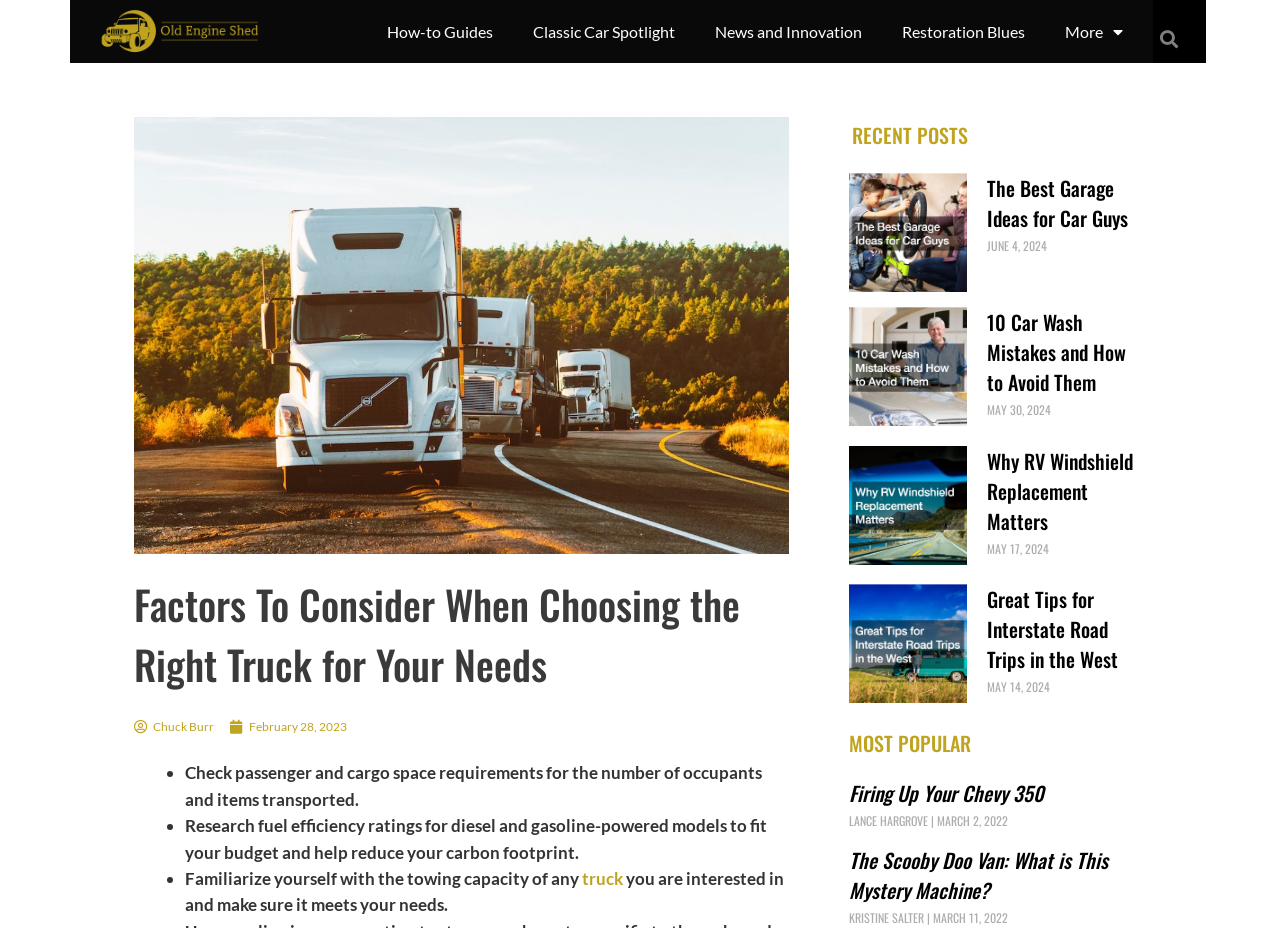Please identify the webpage's heading and generate its text content.

Factors To Consider When Choosing the Right Truck for Your Needs